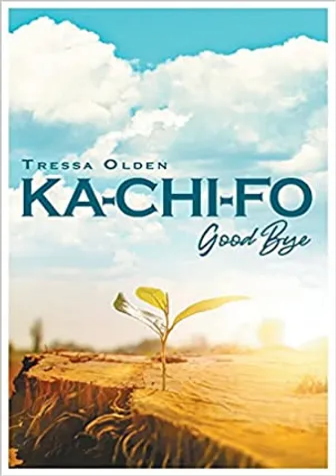What is the author's name featured on the book cover? Look at the image and give a one-word or short phrase answer.

Tressa Olden